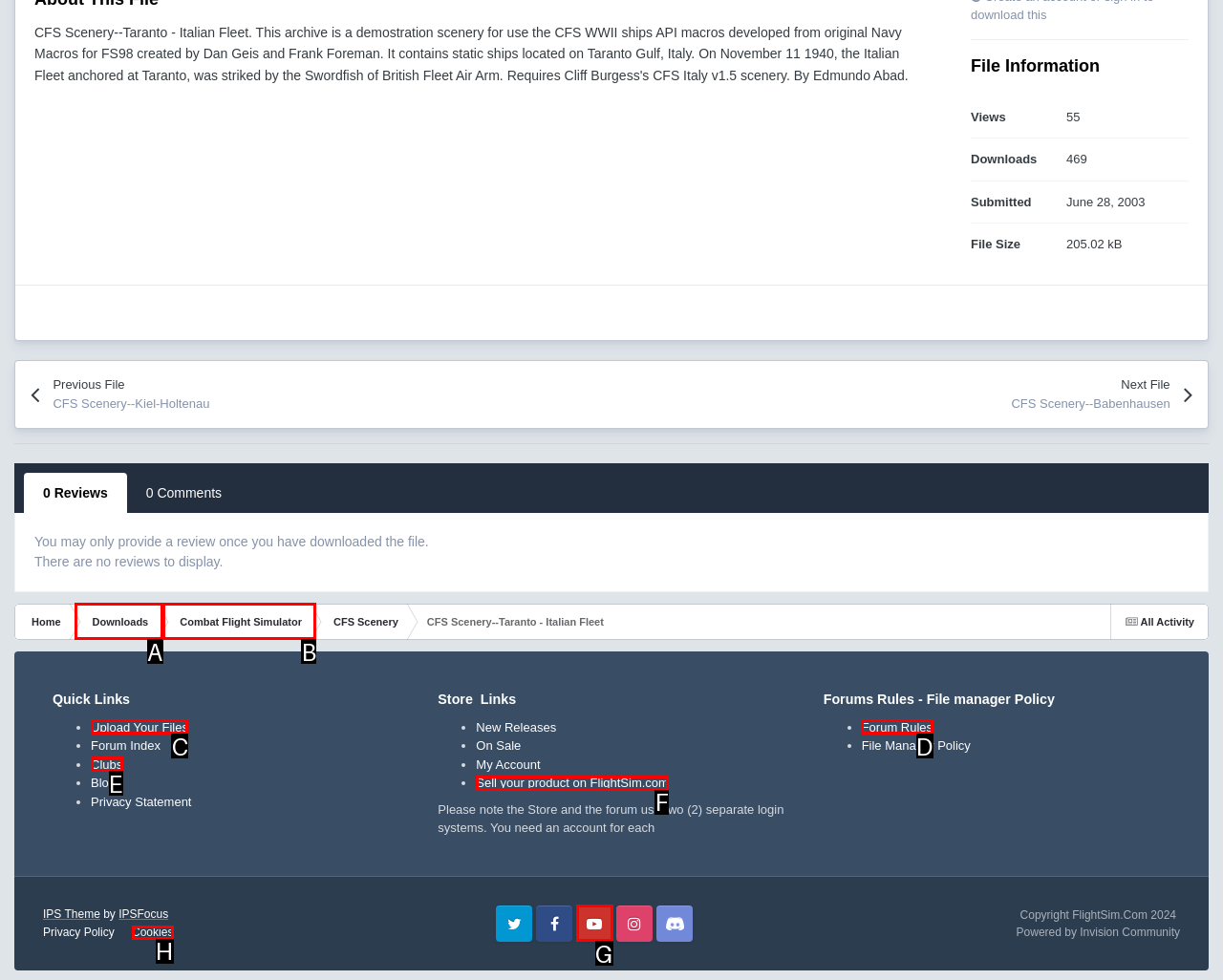Select the HTML element that matches the description: Sell your product on FlightSim.com
Respond with the letter of the correct choice from the given options directly.

F